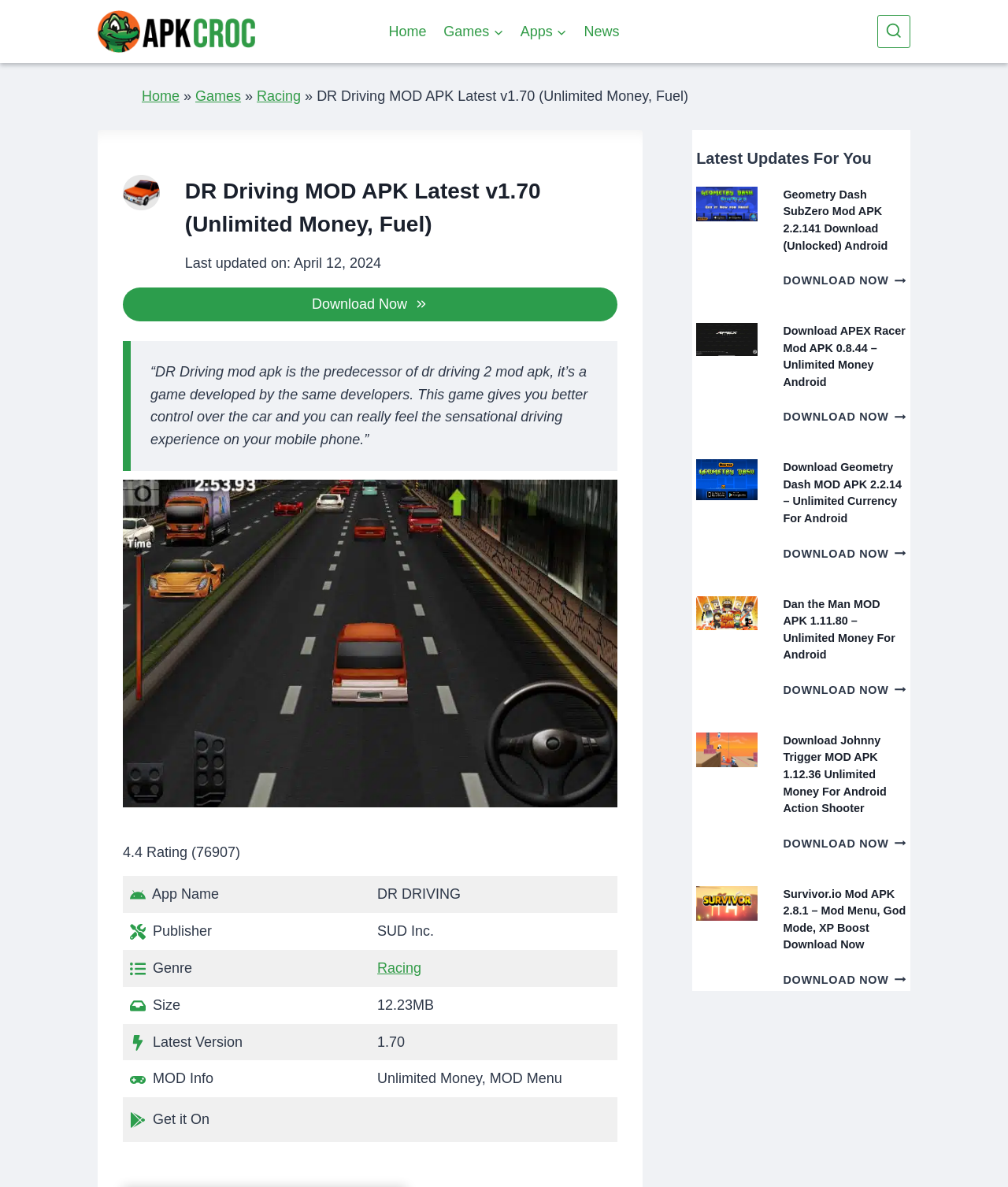Please identify the bounding box coordinates of the clickable area that will allow you to execute the instruction: "Read the 'Latest Updates For You' section".

[0.691, 0.126, 0.865, 0.141]